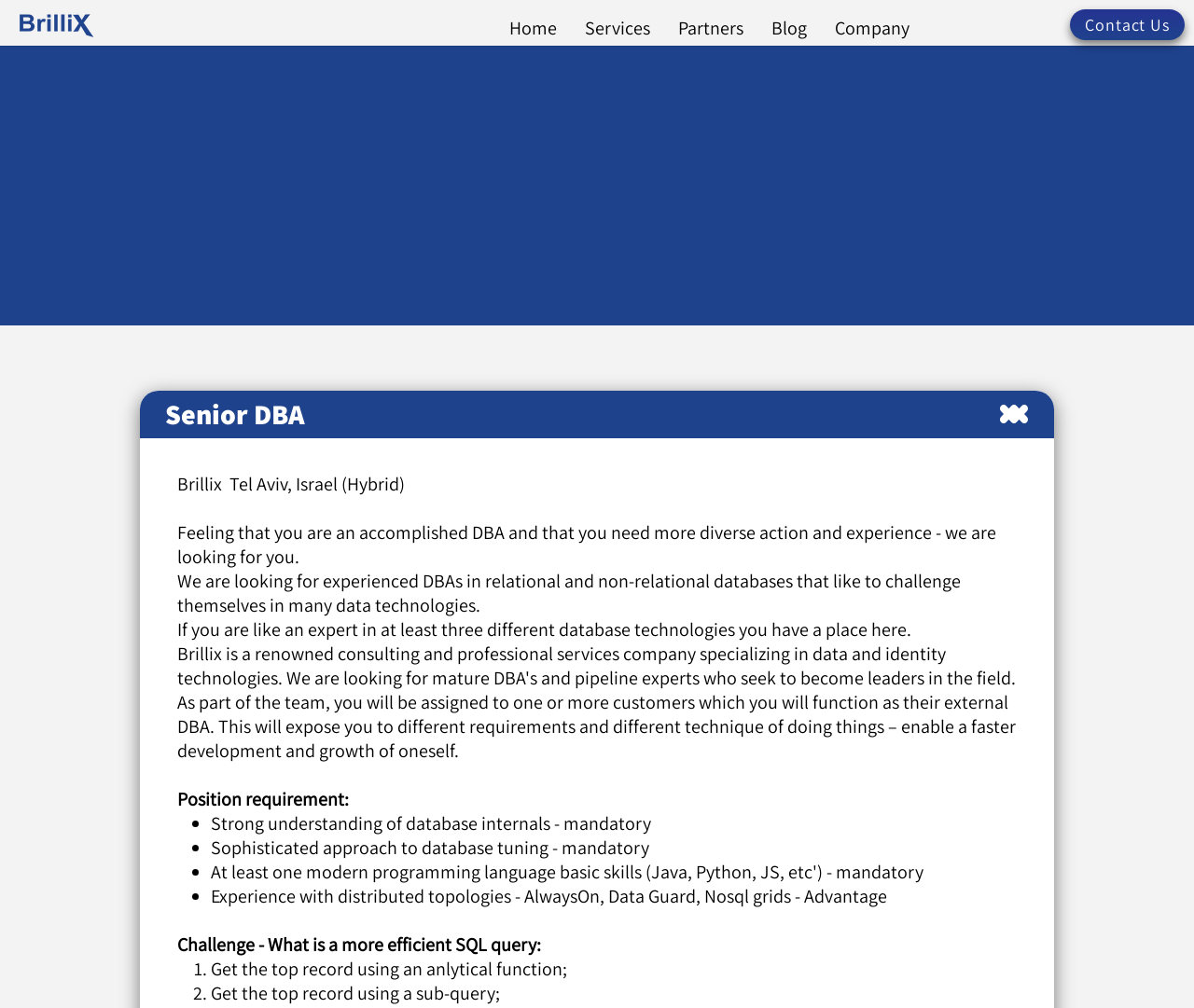Give a concise answer using only one word or phrase for this question:
What is one of the position requirements mentioned on the webpage?

Strong understanding of database internals